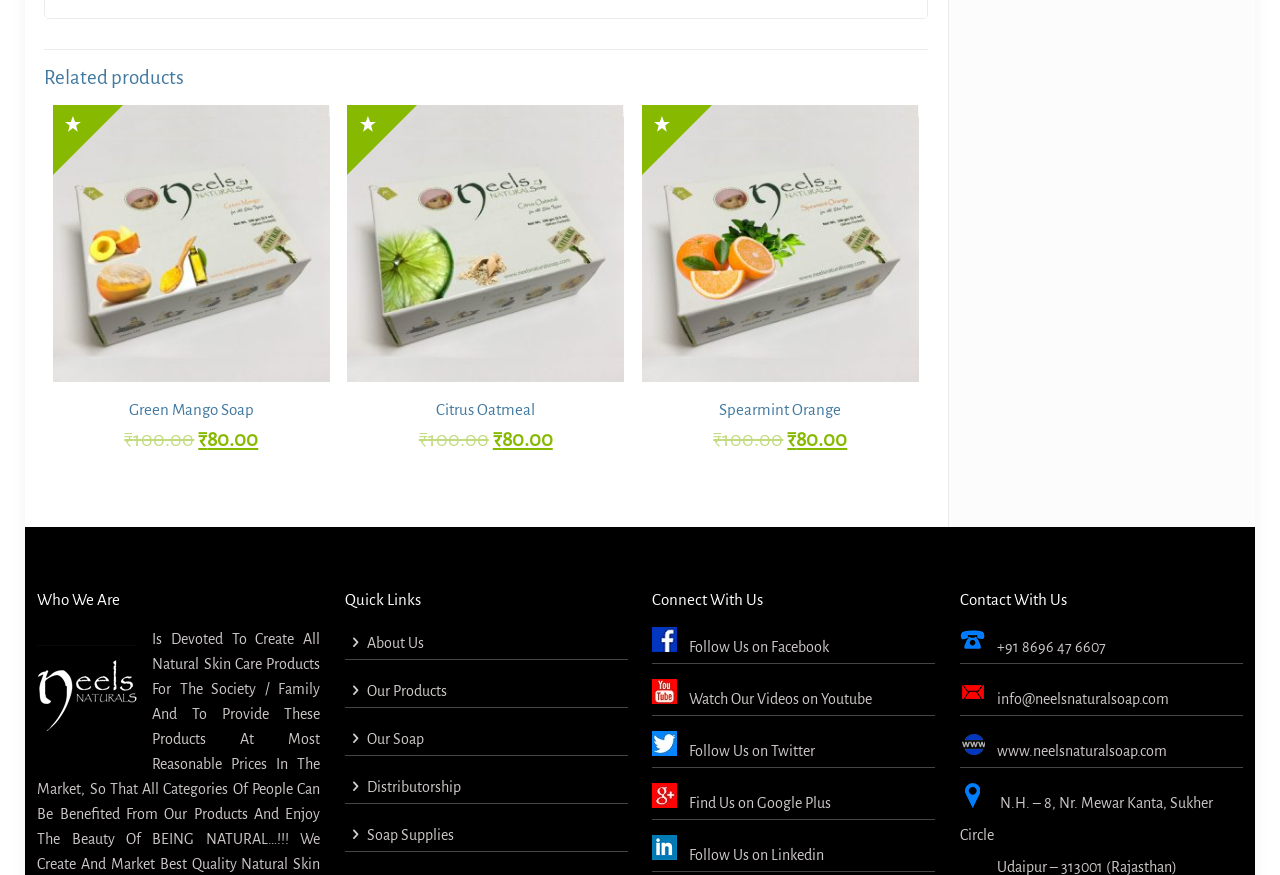Determine the bounding box coordinates of the region to click in order to accomplish the following instruction: "Click on the 'Green Mango Soap' link". Provide the coordinates as four float numbers between 0 and 1, specifically [left, top, right, bottom].

[0.101, 0.458, 0.198, 0.477]